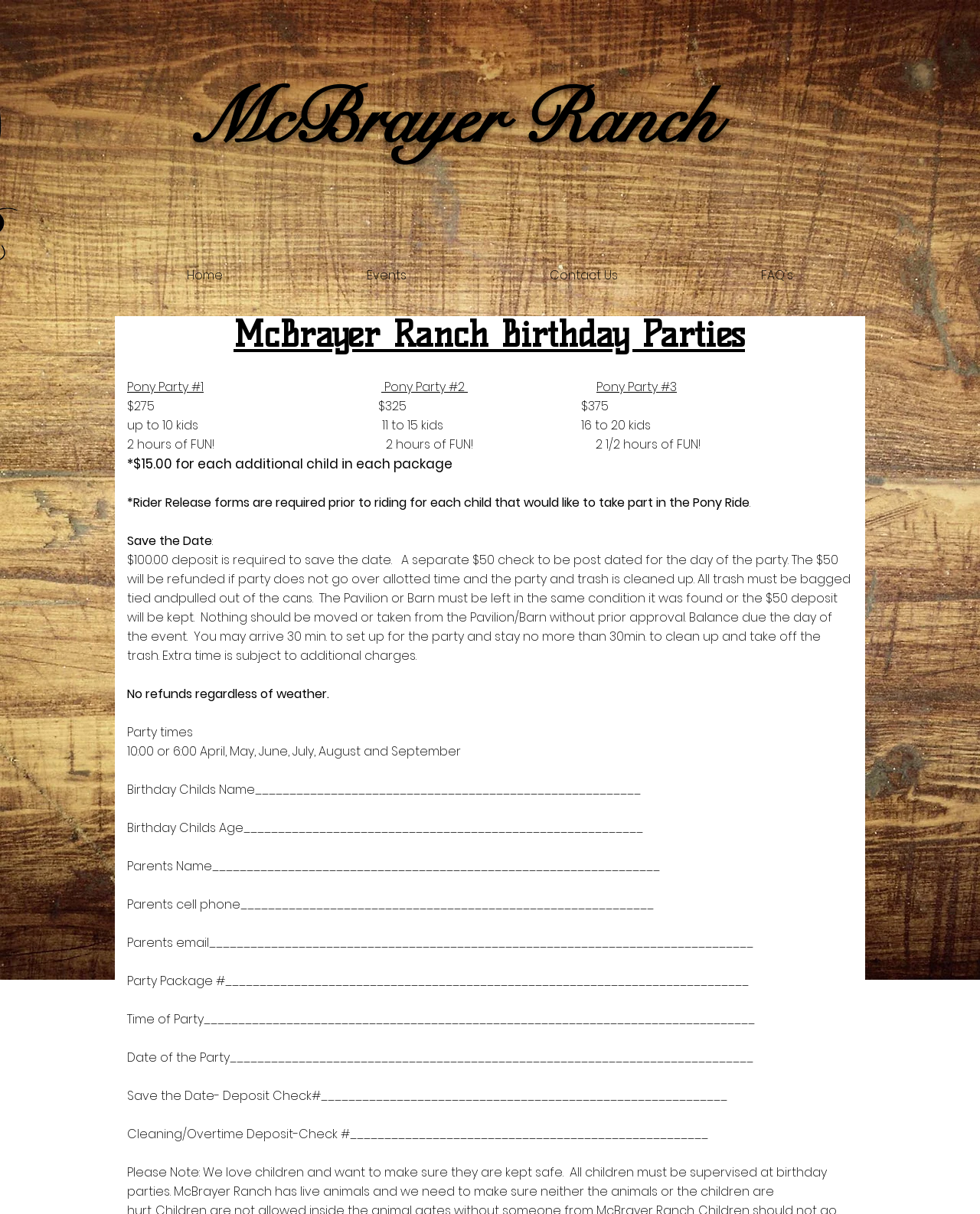What is the purpose of the $50 deposit?
Kindly offer a comprehensive and detailed response to the question.

The $50 deposit is required to ensure that the party area is cleaned up after the event, and if the area is left in the same condition as it was found, the deposit will be refunded.